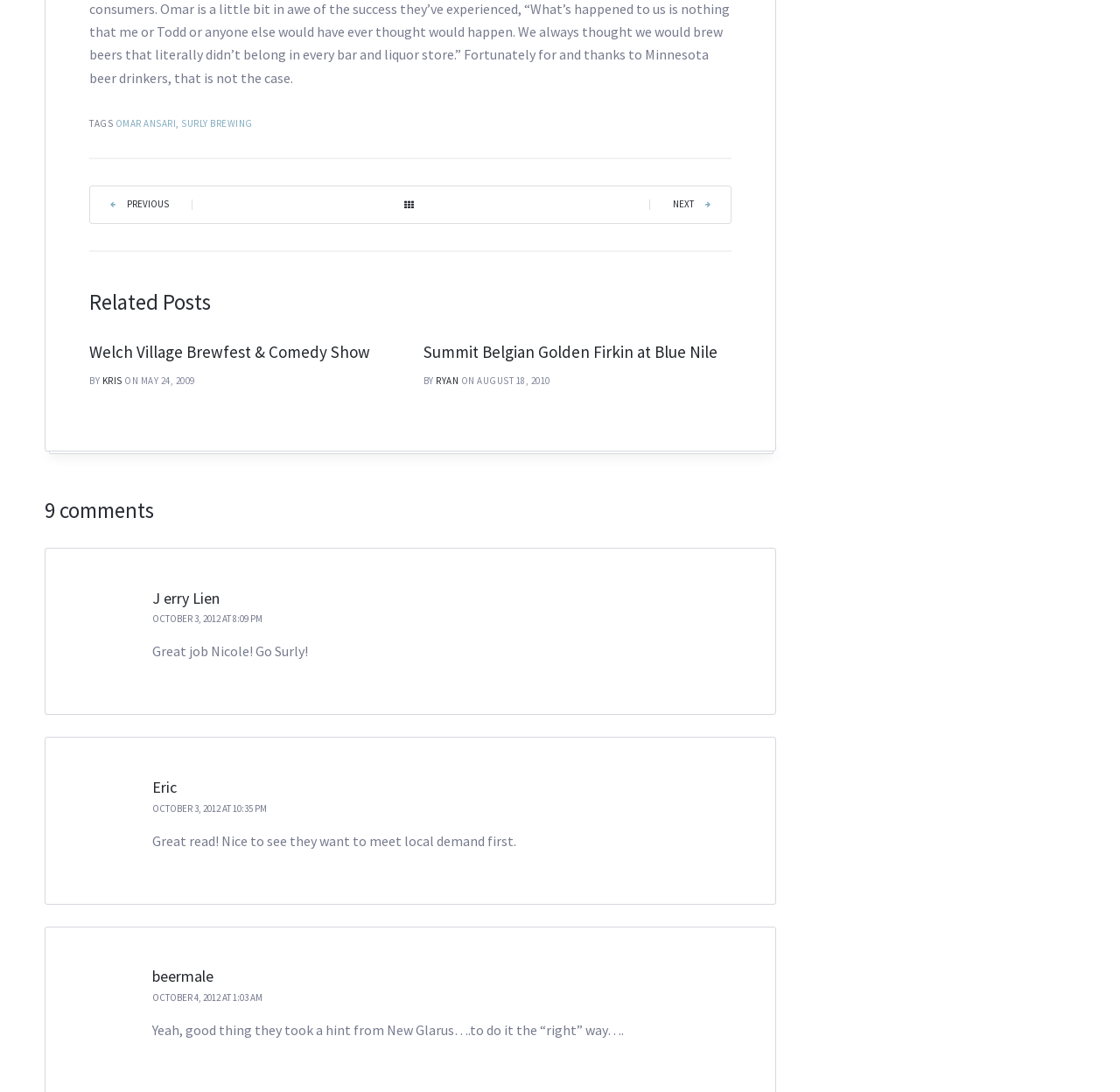By analyzing the image, answer the following question with a detailed response: What is the name of the person who wrote the comment 'Great job Nicole! Go Surly!'?

The comment 'Great job Nicole! Go Surly!' is written by 'J erry Lien' as indicated by the text above the comment.